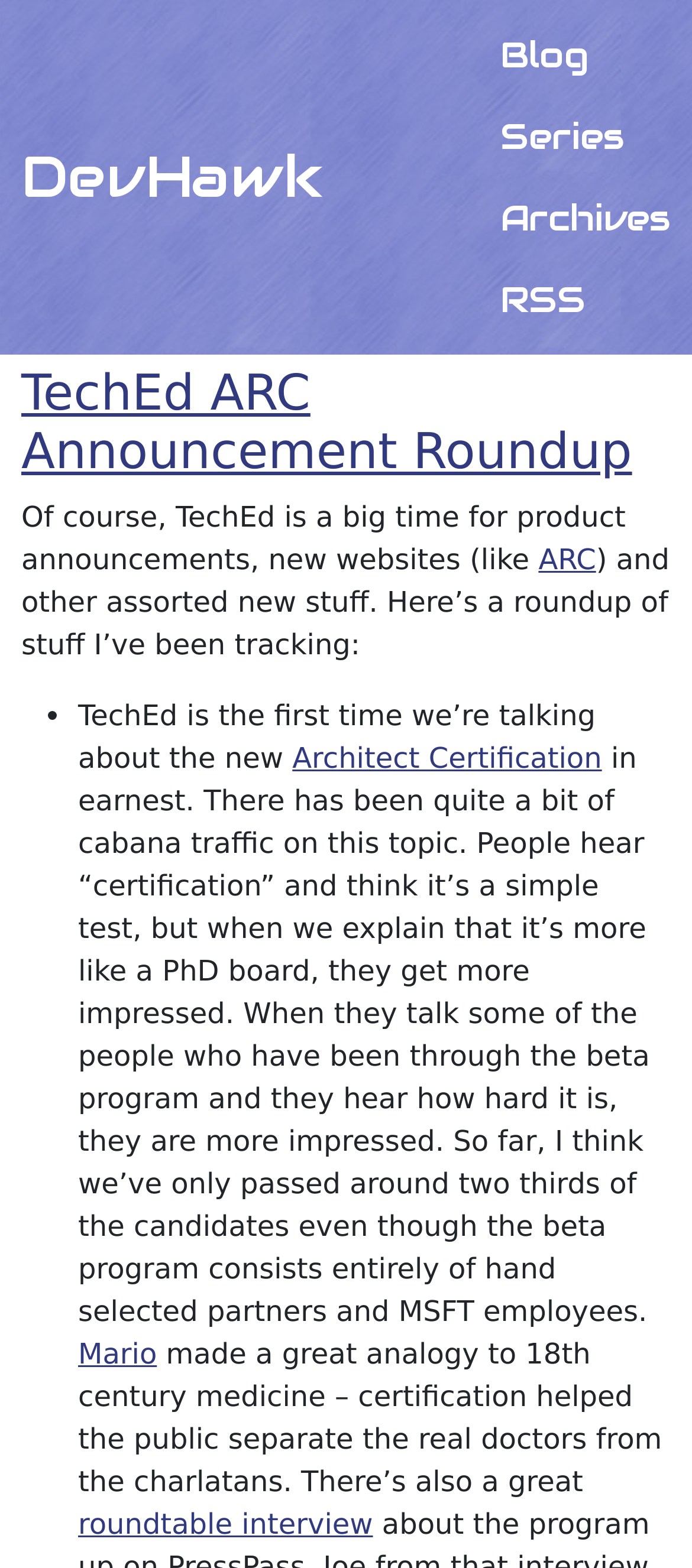Please provide a comprehensive answer to the question below using the information from the image: Who made an analogy to 18th century medicine?

The person who made an analogy to 18th century medicine can be found by reading the text in the article, which mentions 'Mario' making a great analogy to 18th century medicine.